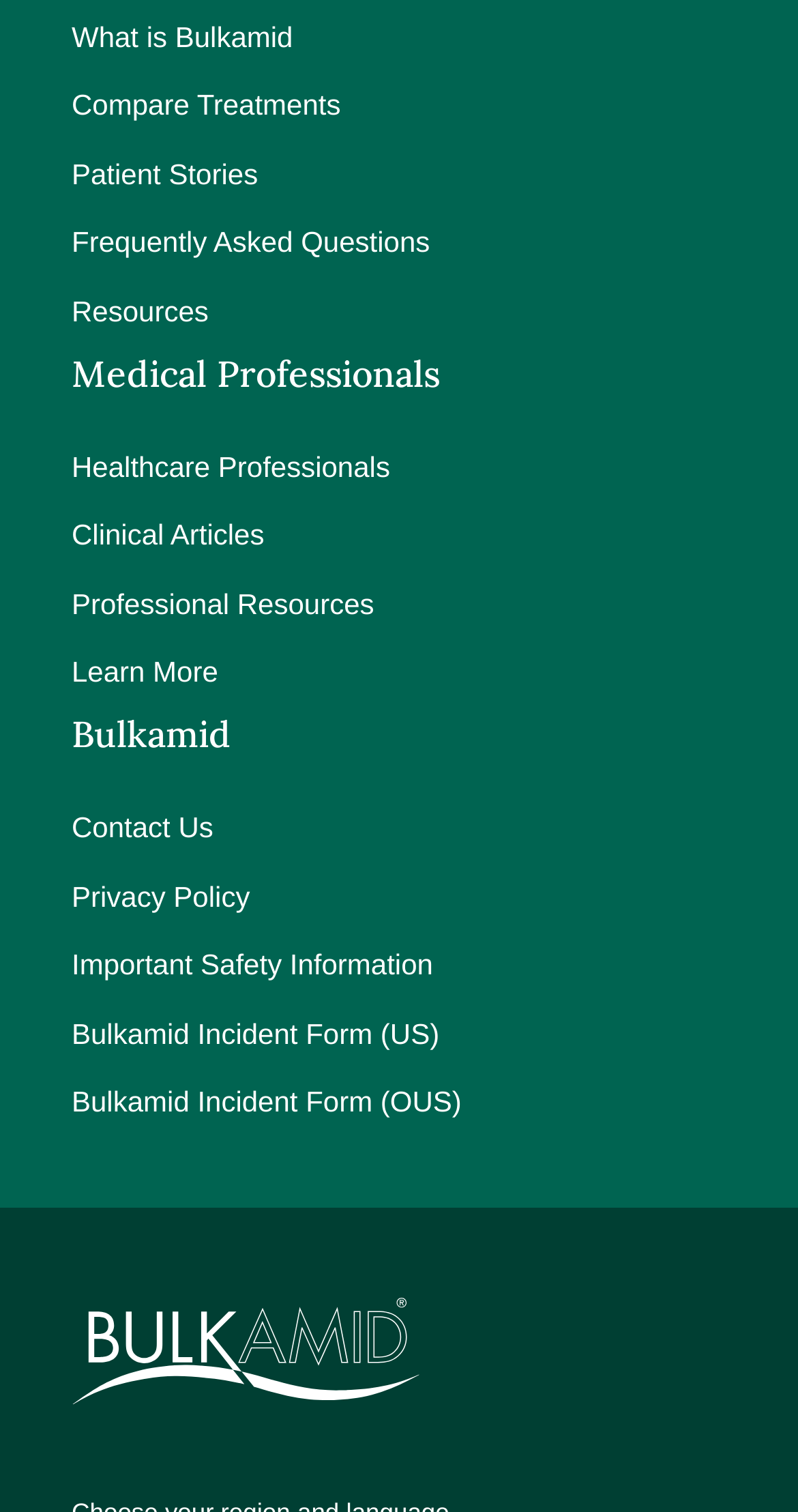Provide a brief response in the form of a single word or phrase:
How many image elements are there on the webpage?

1